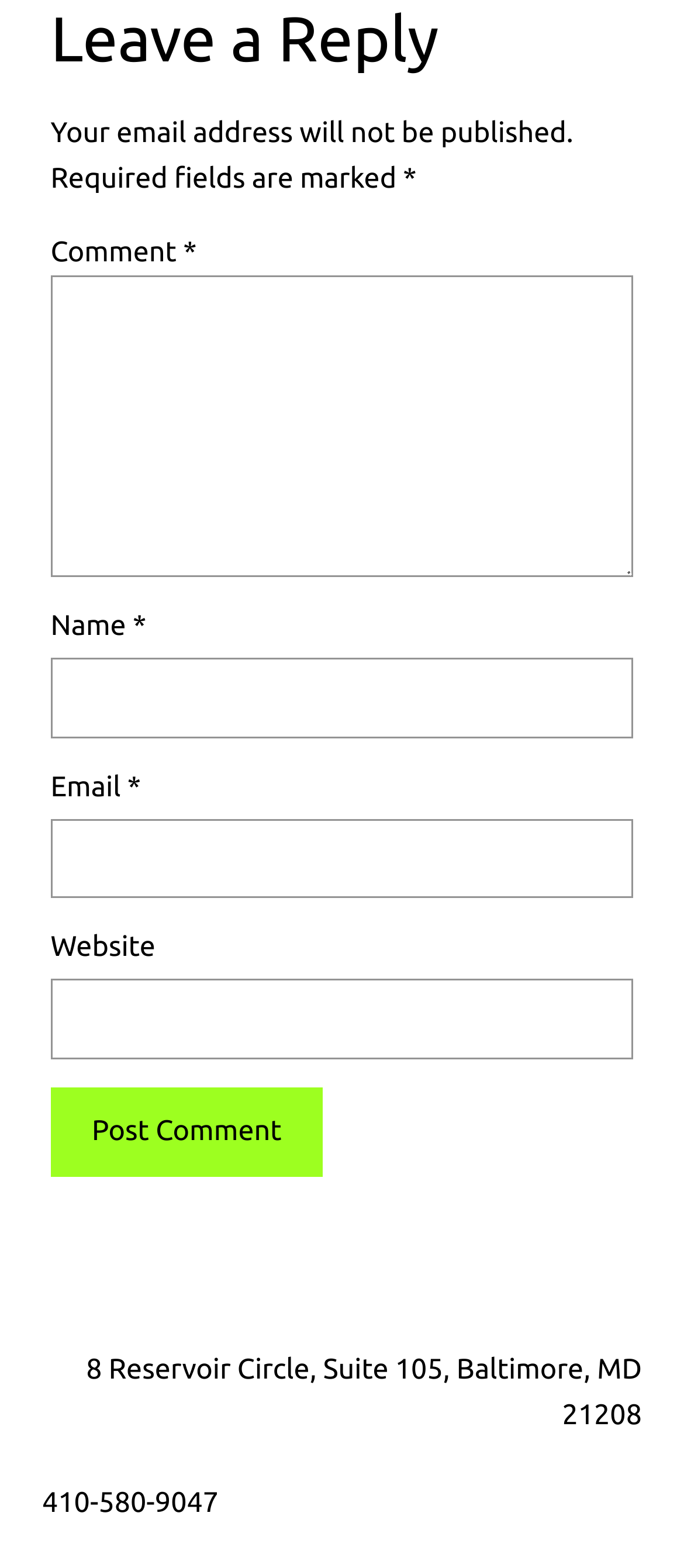Using the provided element description: "Pajo", determine the bounding box coordinates of the corresponding UI element in the screenshot.

None